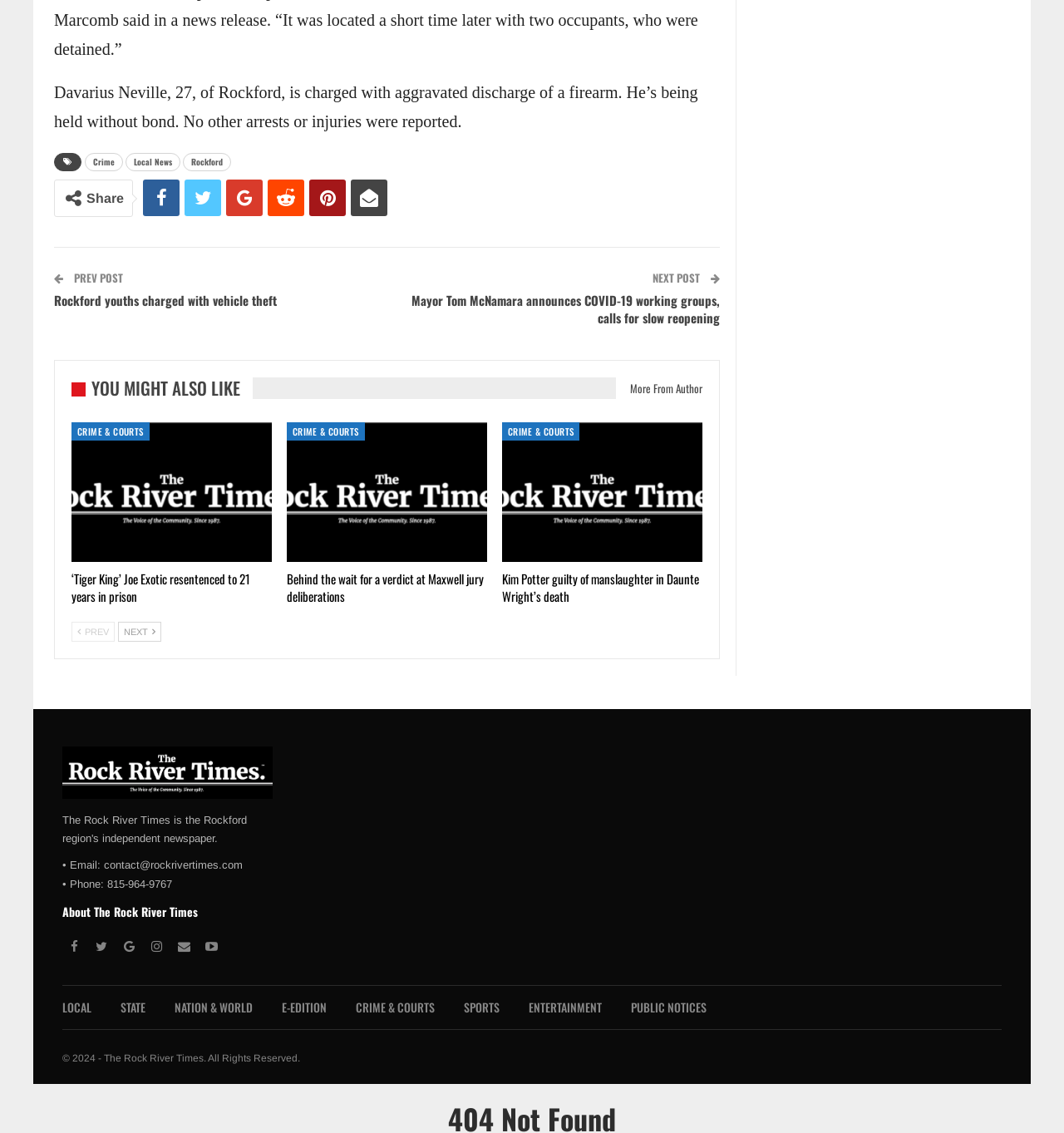Identify the bounding box coordinates for the UI element described as follows: "Public Notices". Ensure the coordinates are four float numbers between 0 and 1, formatted as [left, top, right, bottom].

[0.593, 0.881, 0.664, 0.897]